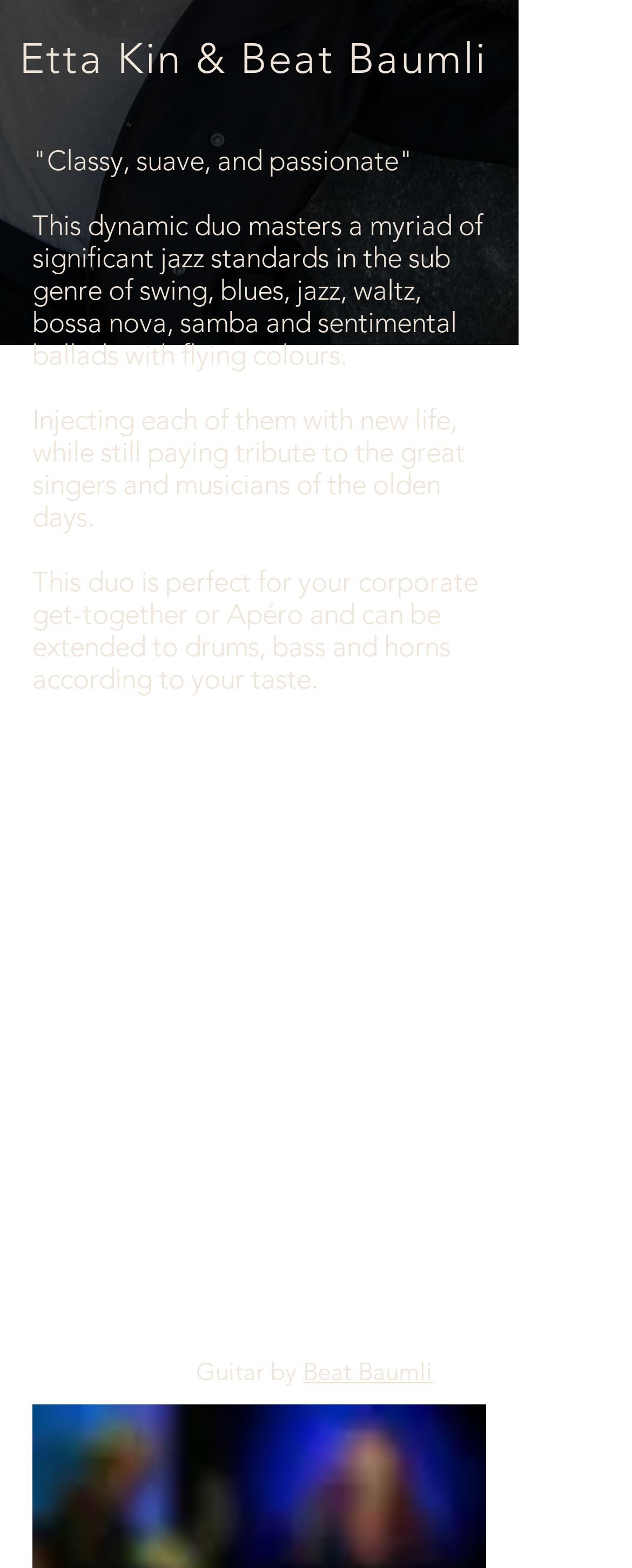Extract the bounding box of the UI element described as: "Beat Baumli".

[0.479, 0.865, 0.685, 0.884]